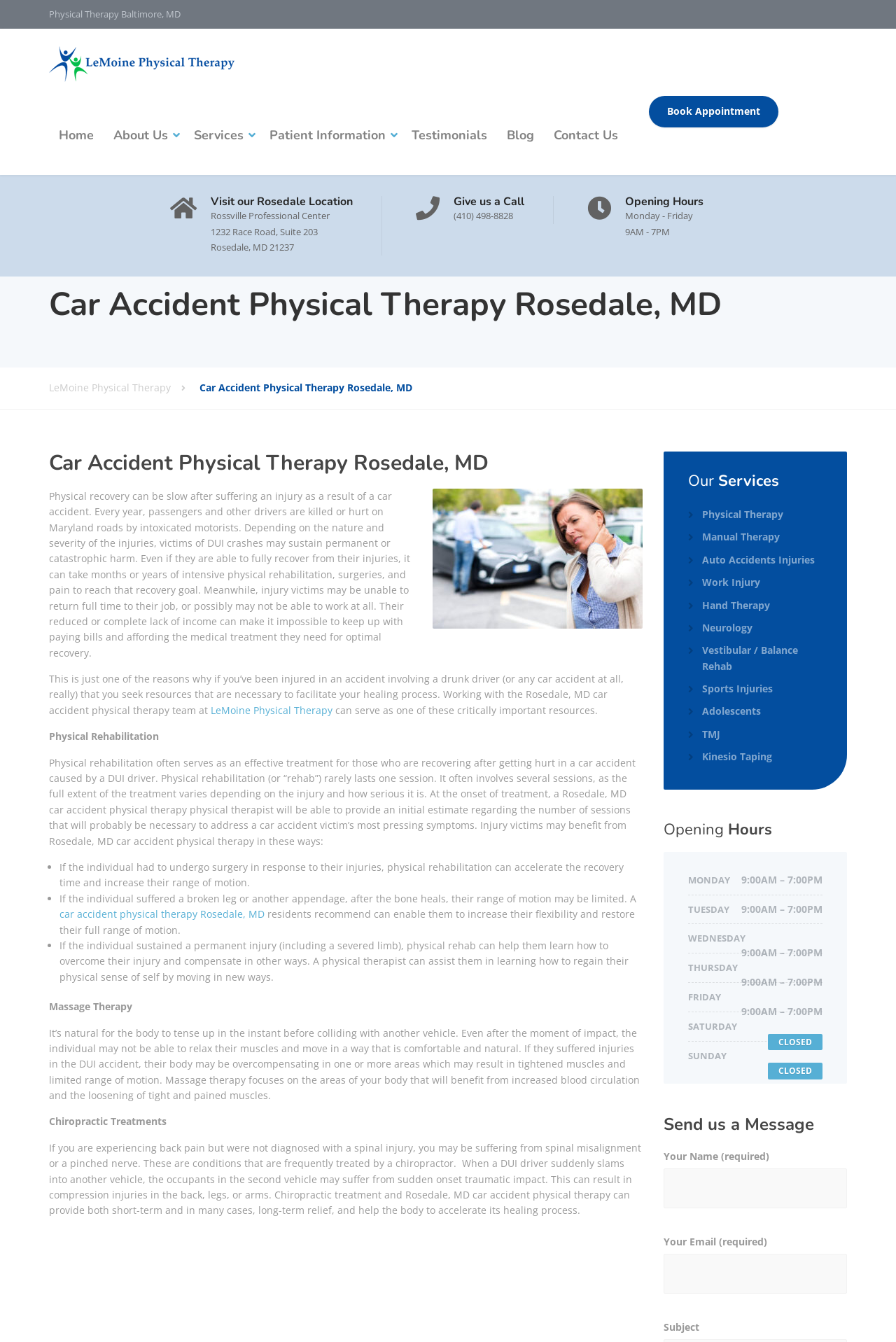Construct a comprehensive caption that outlines the webpage's structure and content.

This webpage is about LeMoine Physical Therapy, a physical therapy center located in Rosedale, MD. At the top of the page, there is a navigation menu with links to different sections of the website, including "Home", "About Us", "Services", "Patient Information", "Testimonials", "Blog", "Contact Us", and "Book Appointment". 

Below the navigation menu, there is a heading that reads "Visit our Rosedale Location" followed by the address and contact information of the center. On the right side of the page, there is a section with the heading "Give us a Call" that displays the phone number of the center, and another section with the heading "Opening Hours" that lists the operating hours of the center.

The main content of the page is divided into several sections. The first section has a heading "Car Accident Physical Therapy Rosedale, MD" and discusses the importance of physical therapy for individuals who have been injured in a car accident. There is an image related to car accident physical therapy below the heading. 

The text explains that physical rehabilitation can be an effective treatment for those who are recovering from injuries sustained in a car accident. It also mentions that physical therapy can help individuals regain their physical sense of self and overcome permanent injuries. 

The next section is about physical rehabilitation, which is described as an effective treatment for car accident victims. It explains that physical rehabilitation can accelerate recovery time, increase range of motion, and help individuals learn how to overcome their injuries. 

The following section is about massage therapy, which is described as a way to loosen tight and pained muscles and increase blood circulation. 

The next section is about chiropractic treatments, which are described as a way to provide relief from back pain and compression injuries. 

Below these sections, there is a heading "Our Services" that lists various services offered by the center, including physical therapy, manual therapy, auto accident injuries, work injury, hand therapy, neurology, vestibular/balance rehab, sports injuries, adolescents, TMJ, and kinesio taping. 

The final section of the page is a contact form where visitors can send a message to the center. The form requires visitors to enter their name, email, and subject, and also provides a text box for them to enter their message.